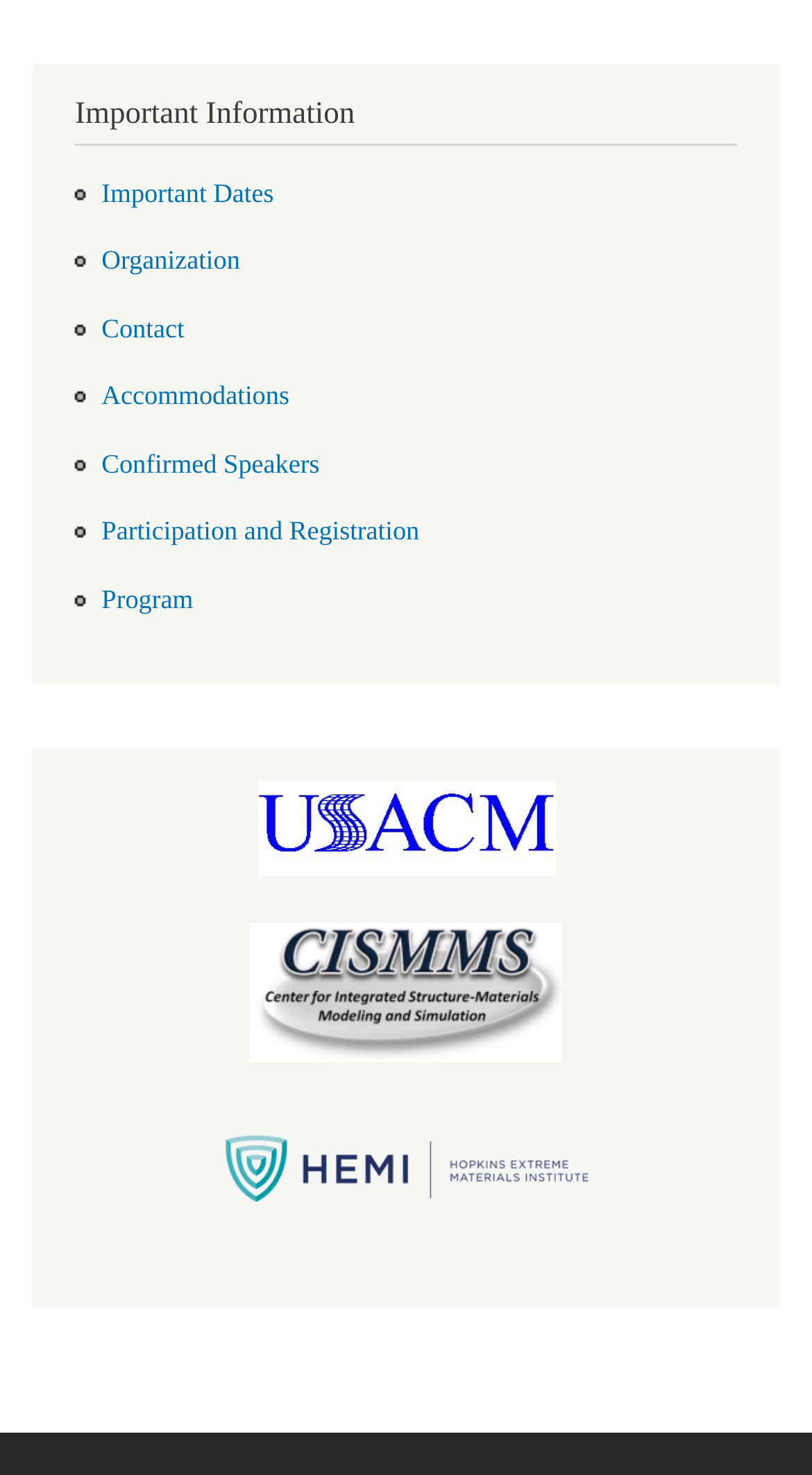Find the bounding box of the UI element described as: "Confirmed Speakers". The bounding box coordinates should be given as four float values between 0 and 1, i.e., [left, top, right, bottom].

[0.125, 0.29, 0.394, 0.338]